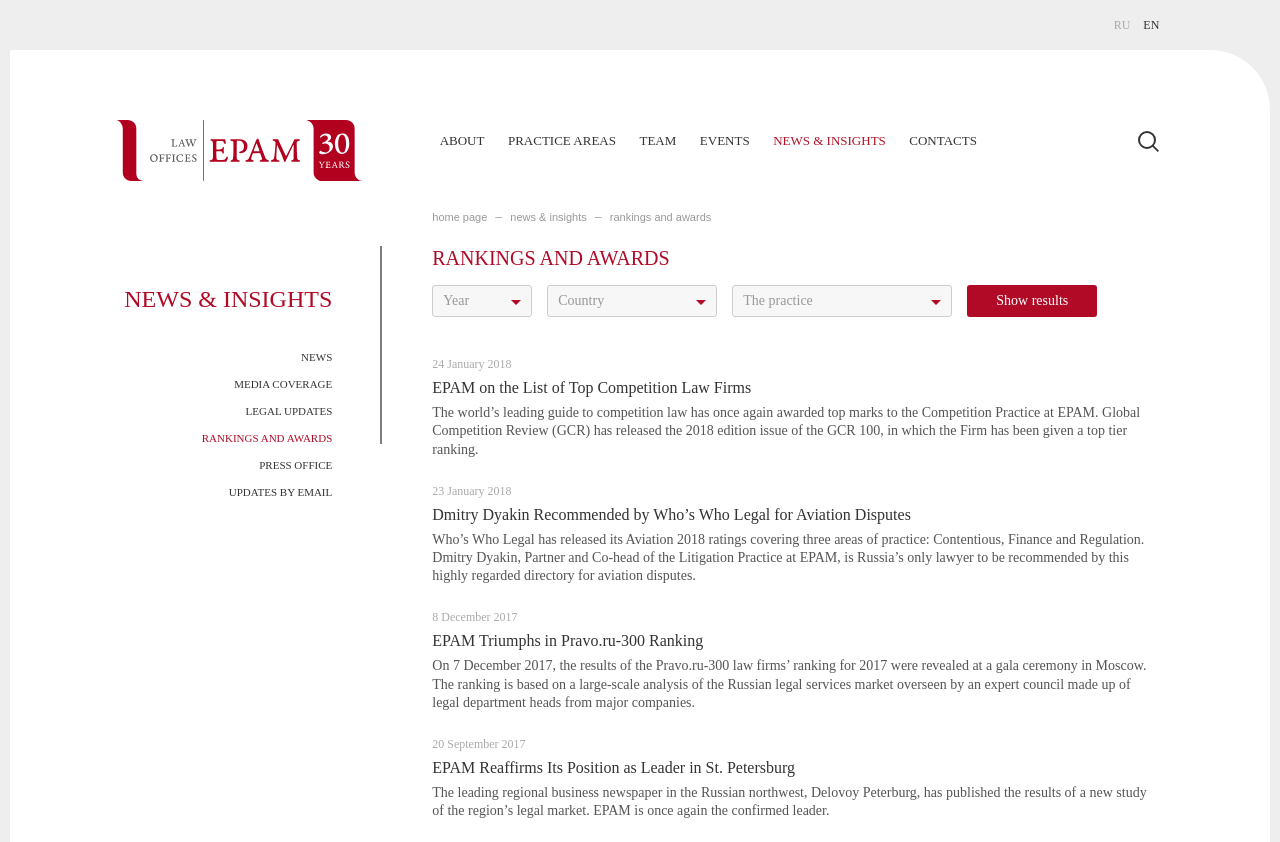Carefully observe the image and respond to the question with a detailed answer:
What is the date of the news article about EPAM on the List of Top Competition Law Firms?

I found the date by looking at the StaticText element on the webpage, which states '24 January 2018' next to the heading 'EPAM on the List of Top Competition Law Firms'. This suggests that the news article was published on this date.